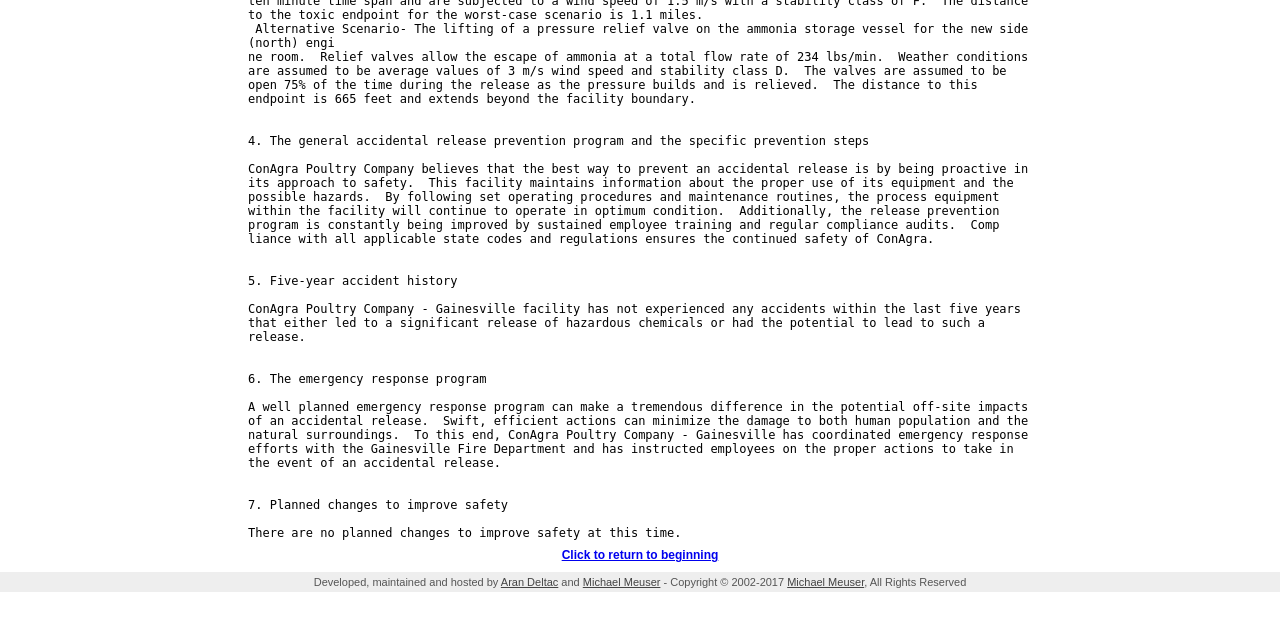Find the coordinates for the bounding box of the element with this description: "Click to return to beginning".

[0.439, 0.856, 0.561, 0.878]